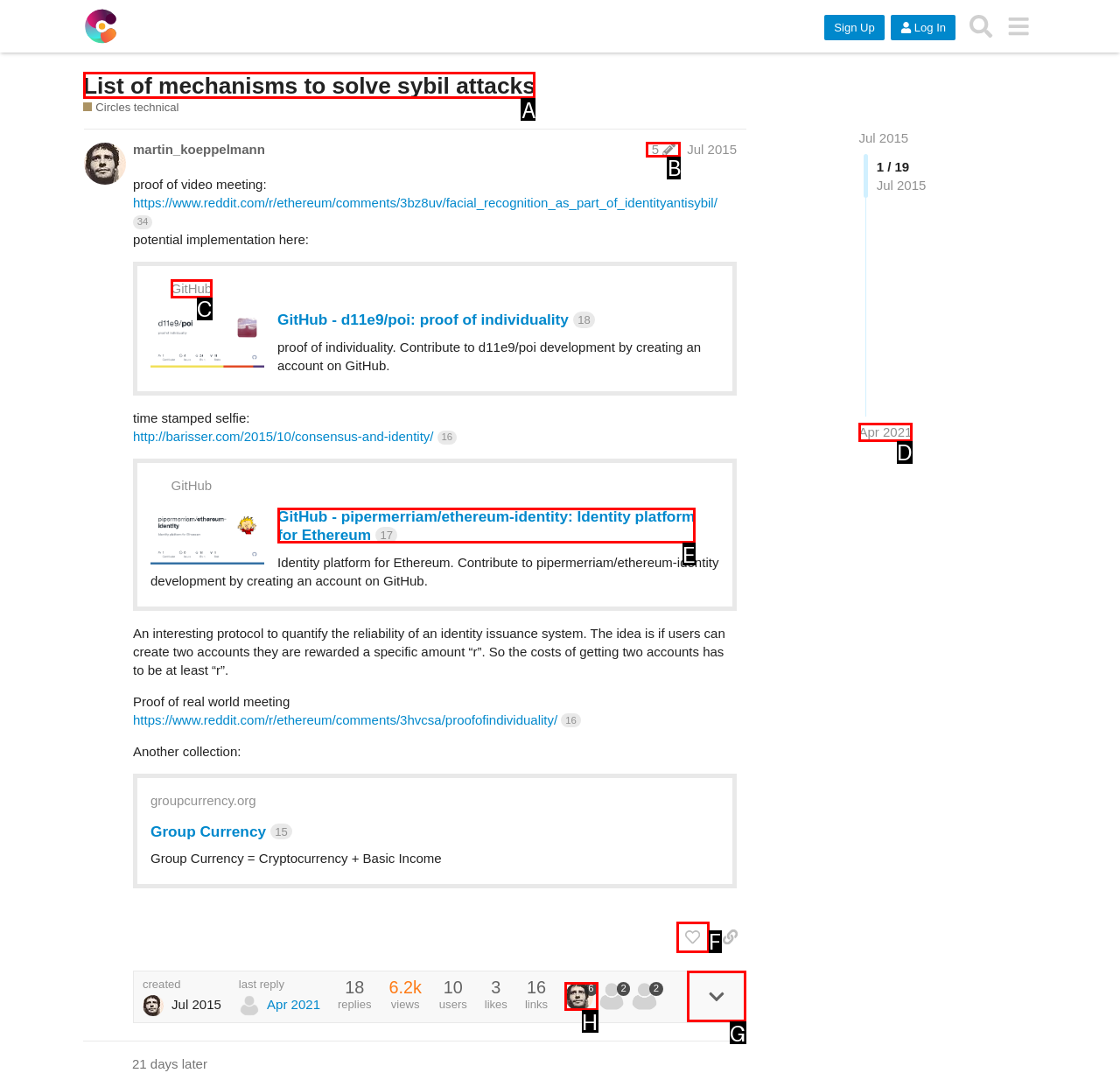Provide the letter of the HTML element that you need to click on to perform the task: Like this post.
Answer with the letter corresponding to the correct option.

F